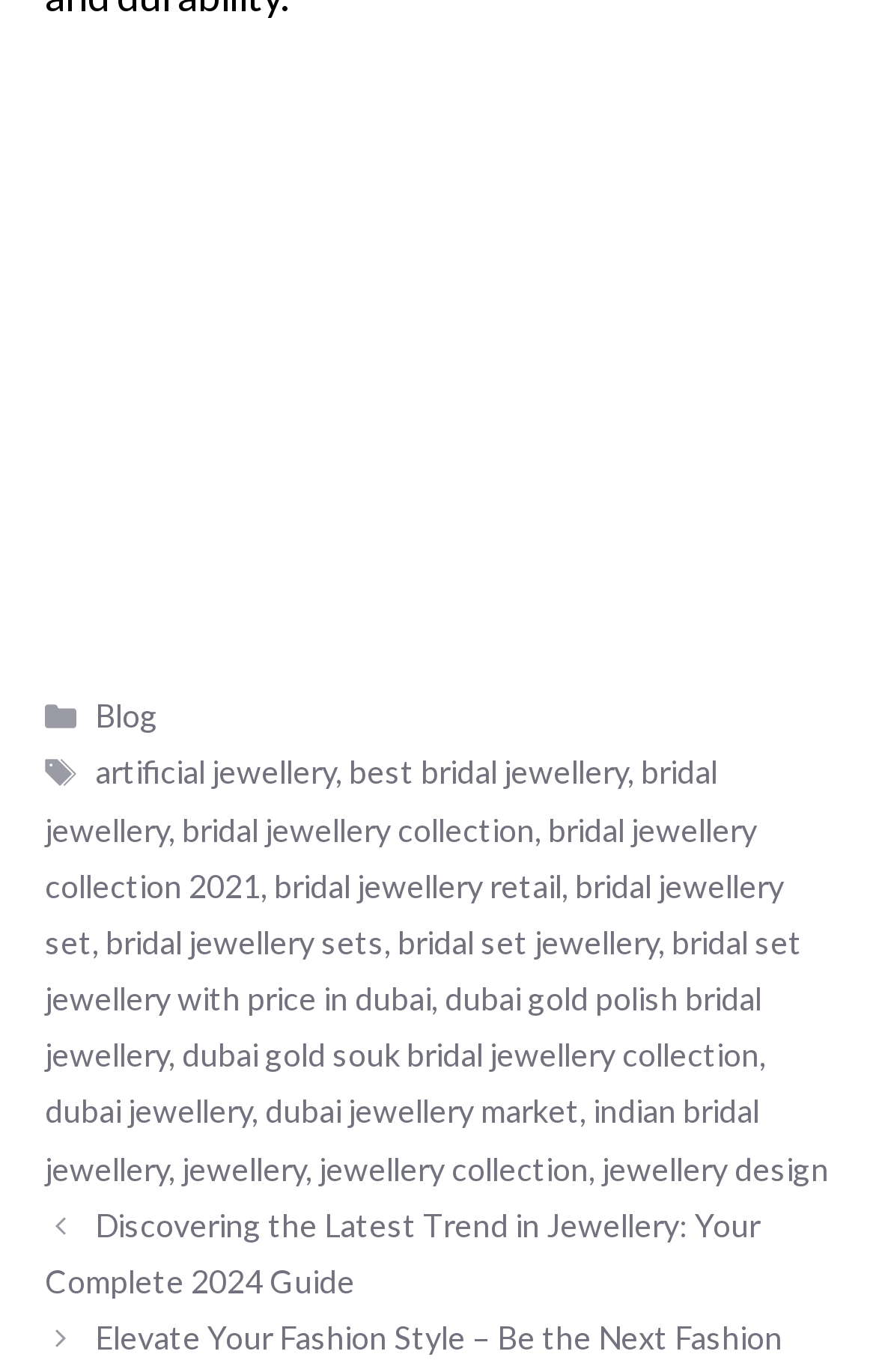Given the description of a UI element: "dubai gold polish bridal jewellery", identify the bounding box coordinates of the matching element in the webpage screenshot.

[0.051, 0.714, 0.869, 0.783]